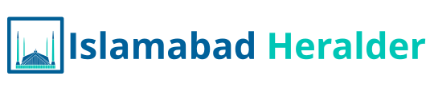Answer the question with a brief word or phrase:
What is the role of the 'Islamabad Heralder'?

Key source of news and information